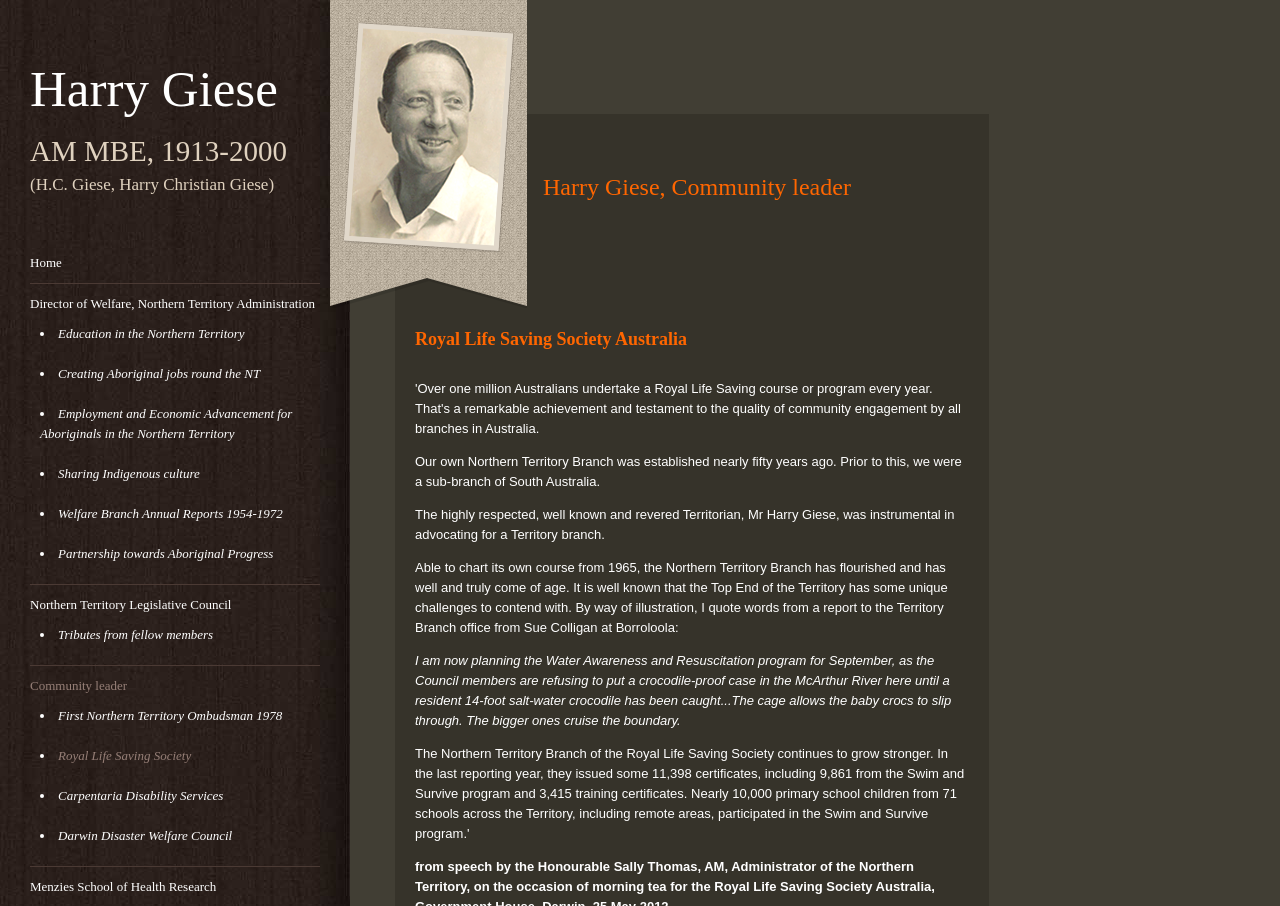Identify the primary heading of the webpage and provide its text.

Harry Giese, Community leader